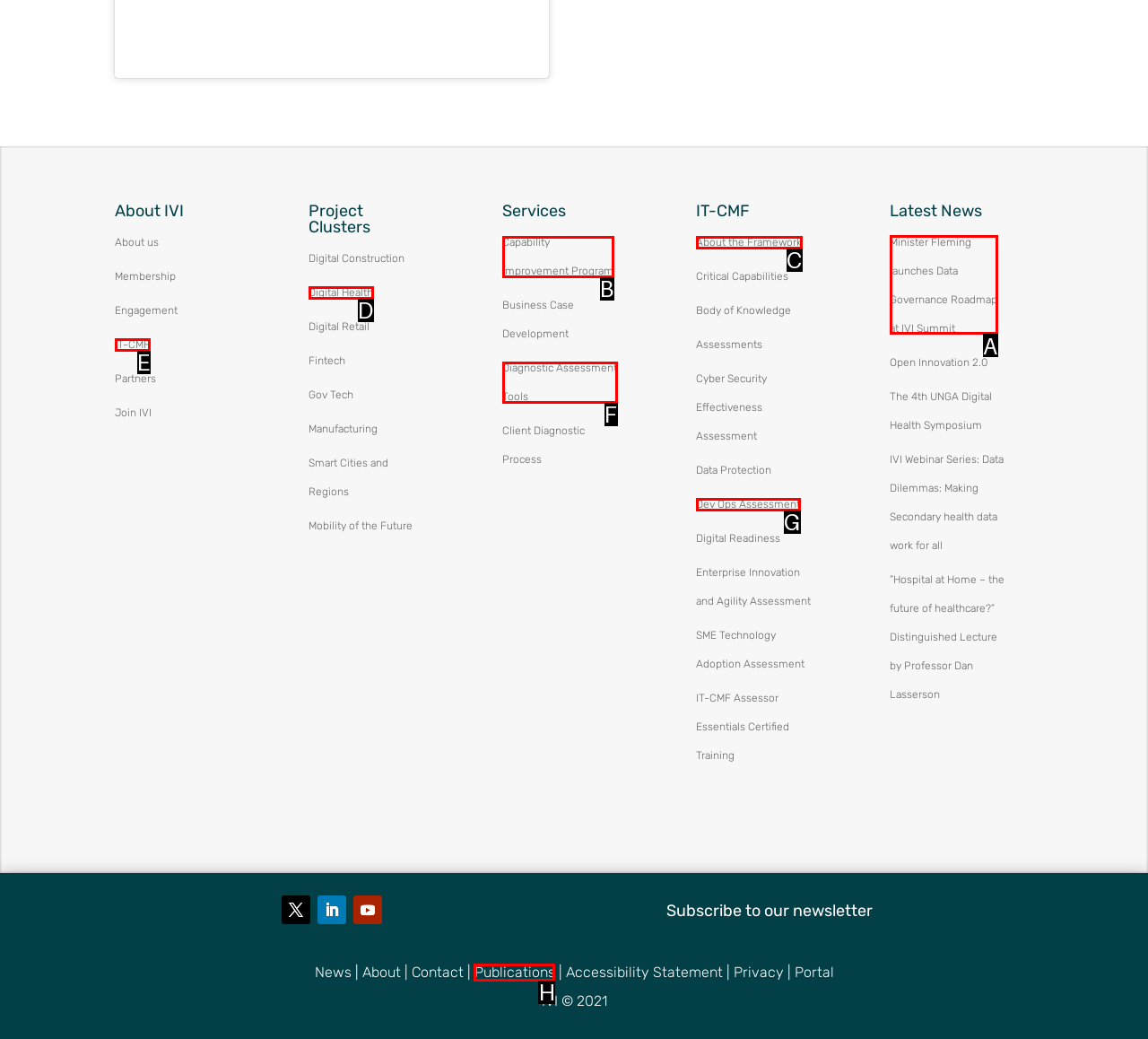Which option should I select to accomplish the task: Read the latest news about Minister Fleming launches Data Governance Roadmap at IVI Summit? Respond with the corresponding letter from the given choices.

A